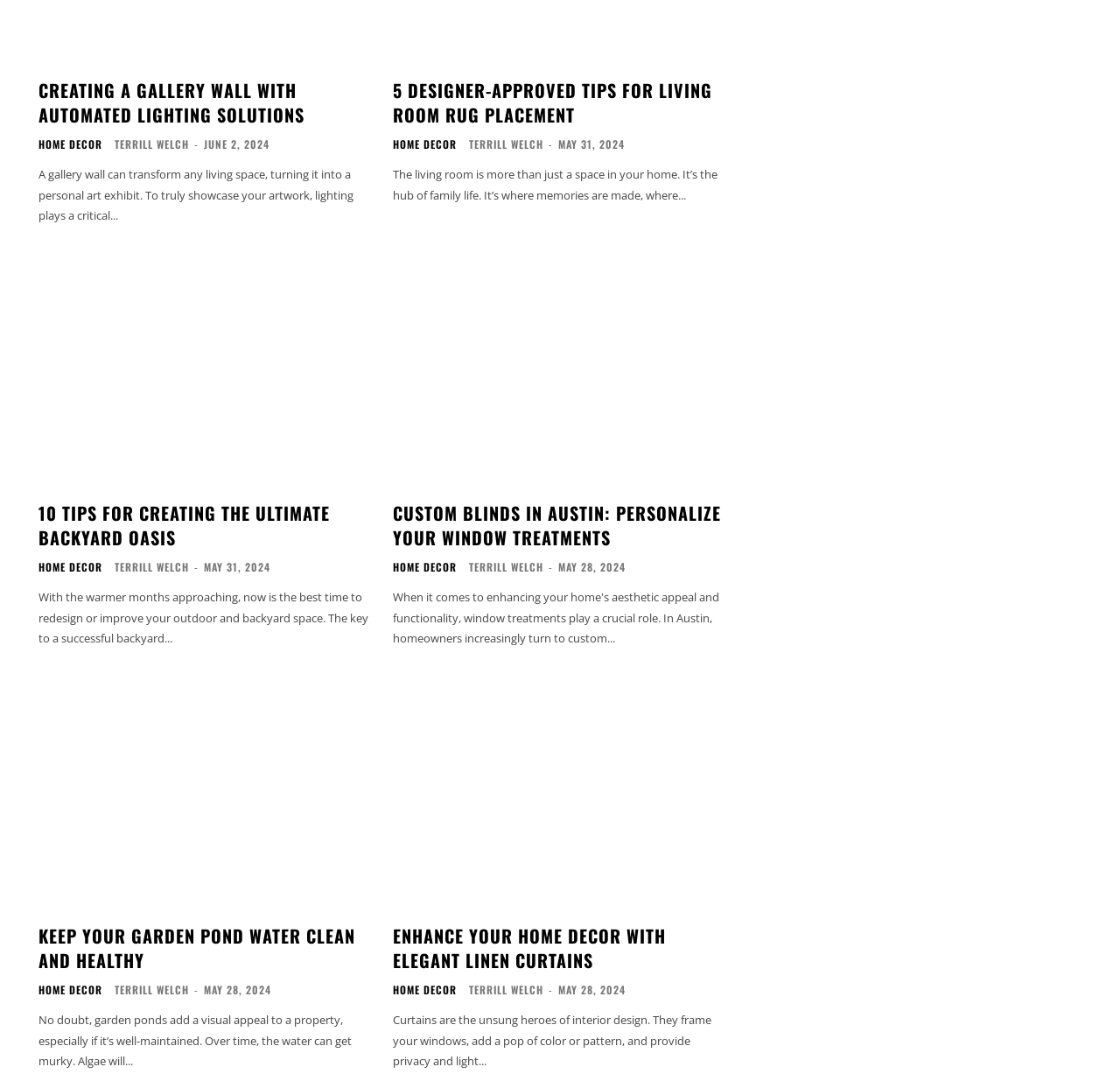What is the date of the third article?
Please elaborate on the answer to the question with detailed information.

The third article's publication date is mentioned as 'MAY 31, 2024', which is located below the article's author and above the article's content.